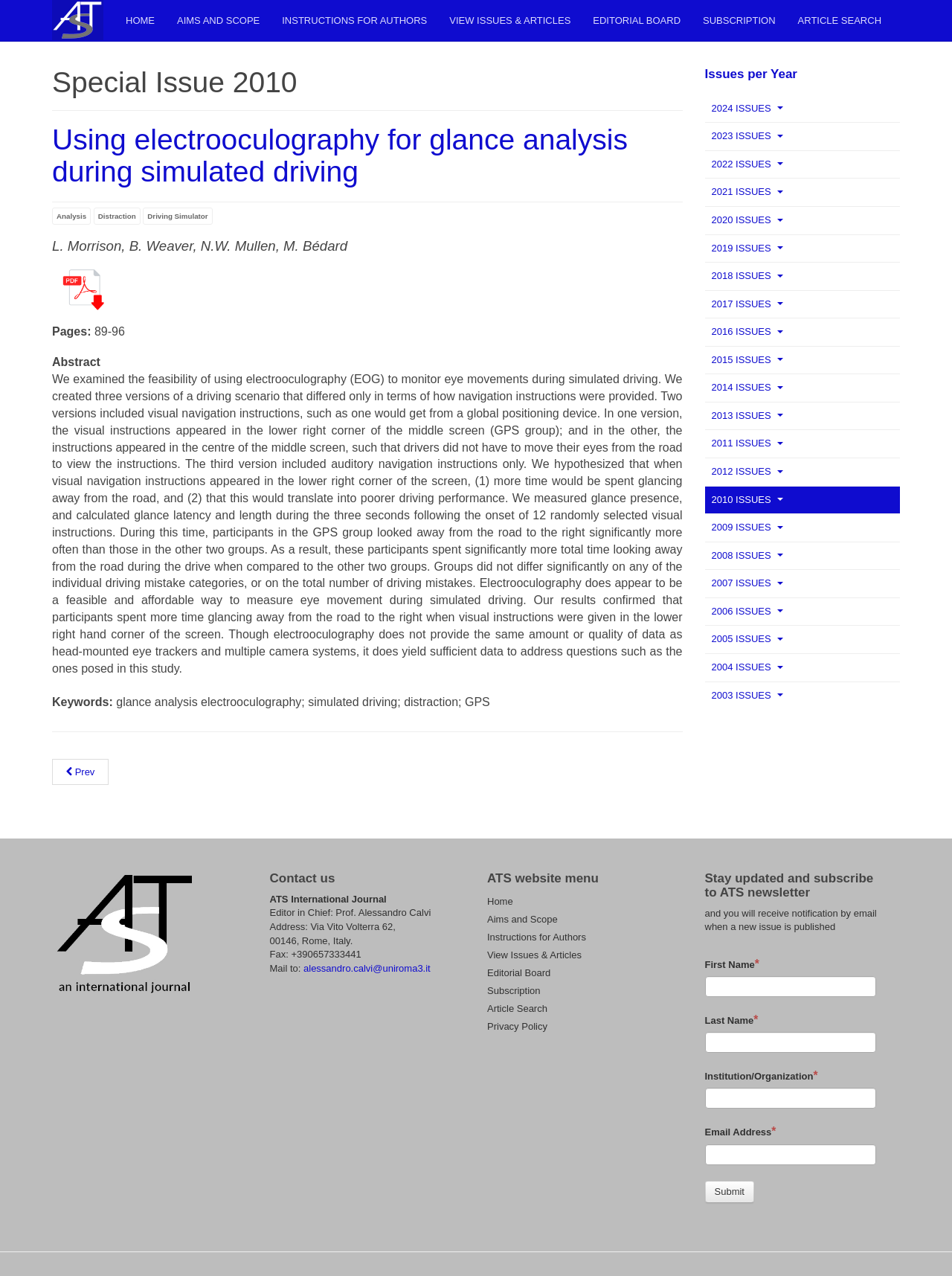Describe every aspect of the webpage in a detailed manner.

This webpage appears to be an article page from a scientific journal. At the top, there is a navigation menu with links to various sections of the journal, including "HOME", "AIMS AND SCOPE", "INSTRUCTIONS FOR AUTHORS", and more. Below the navigation menu, there is a heading that reads "Special Issue 2010".

The main content of the page is an article titled "Using electrooculography for glance analysis during simulated driving". The article has a heading, followed by a list of links to related topics, including "Analysis", "Distraction", and "Driving Simulator". Below the links, there is an author list, a "Pages" indicator, and an abstract of the article. The abstract is a lengthy text that summarizes the research conducted in the article.

To the right of the abstract, there is a link to a PDF version of the article, indicated by a "pdf icon" image. Below the abstract, there are keywords related to the article, including "glance analysis", "electrooculography", and "simulated driving".

Further down the page, there is a separator line, followed by a link to a previous article. On the right side of the page, there is a list of links to issues of the journal, organized by year, from 2024 to 2003. Each year has an emphasis indicator next to it.

At the bottom of the page, there is a logo image, followed by a "Contact us" heading and a group of text elements with contact information for the journal.